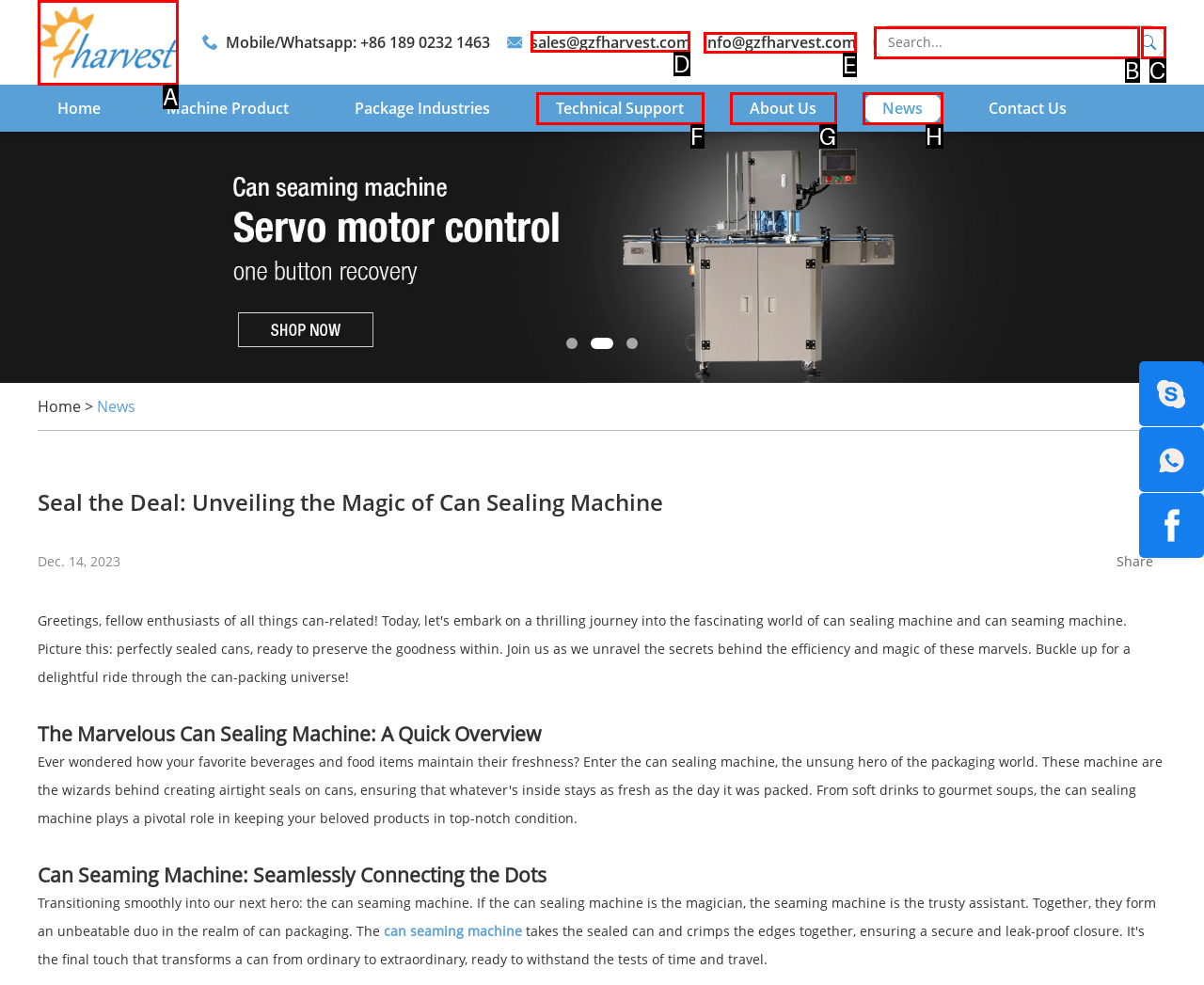Select the UI element that should be clicked to execute the following task: Contact the sales team
Provide the letter of the correct choice from the given options.

D